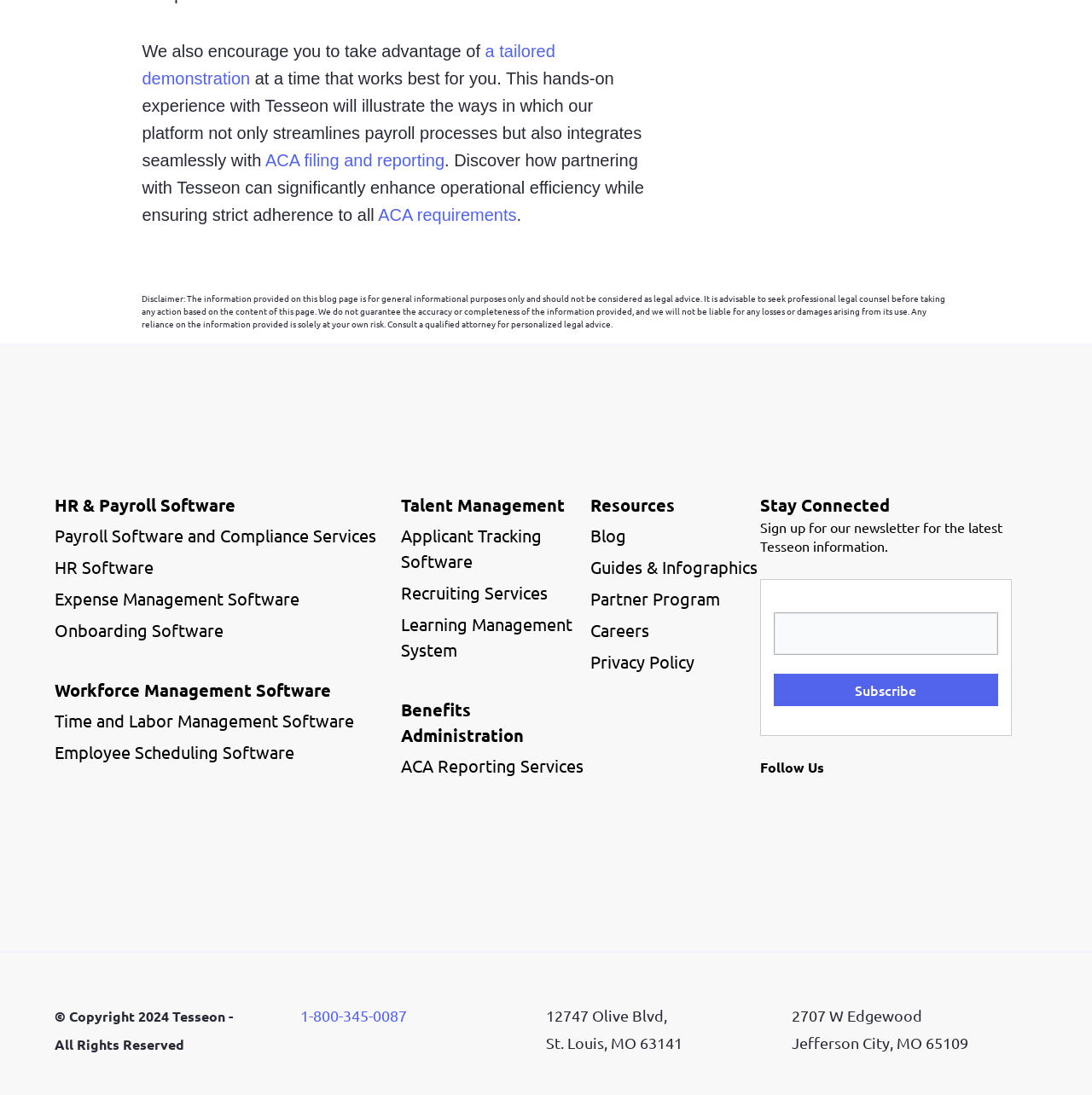Can you find the bounding box coordinates for the element to click on to achieve the instruction: "Get support"?

None